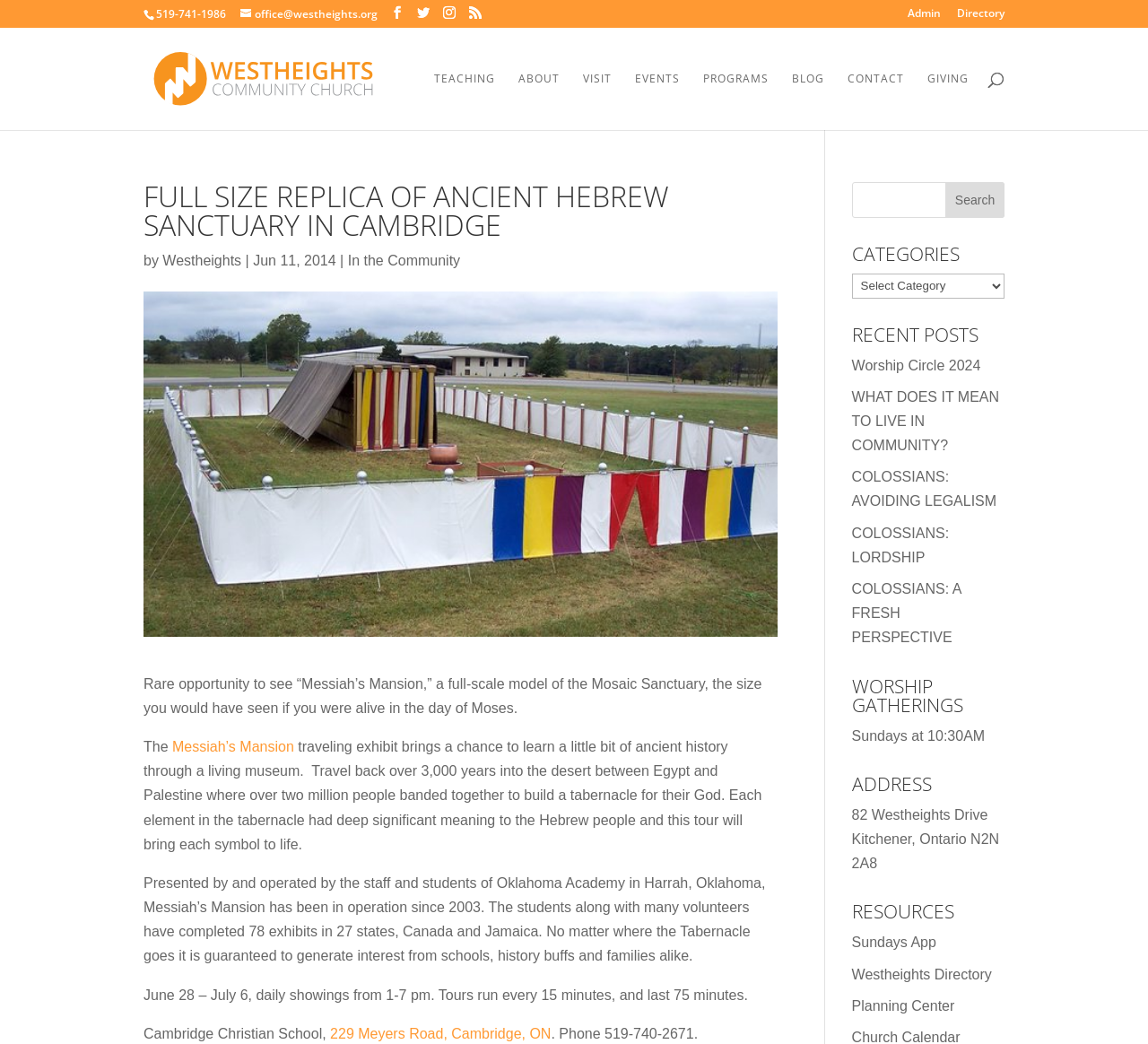From the image, can you give a detailed response to the question below:
What is the name of the school hosting the exhibit?

The name of the school hosting the exhibit can be found in the main content section of the webpage, which provides the location and details of the exhibit.